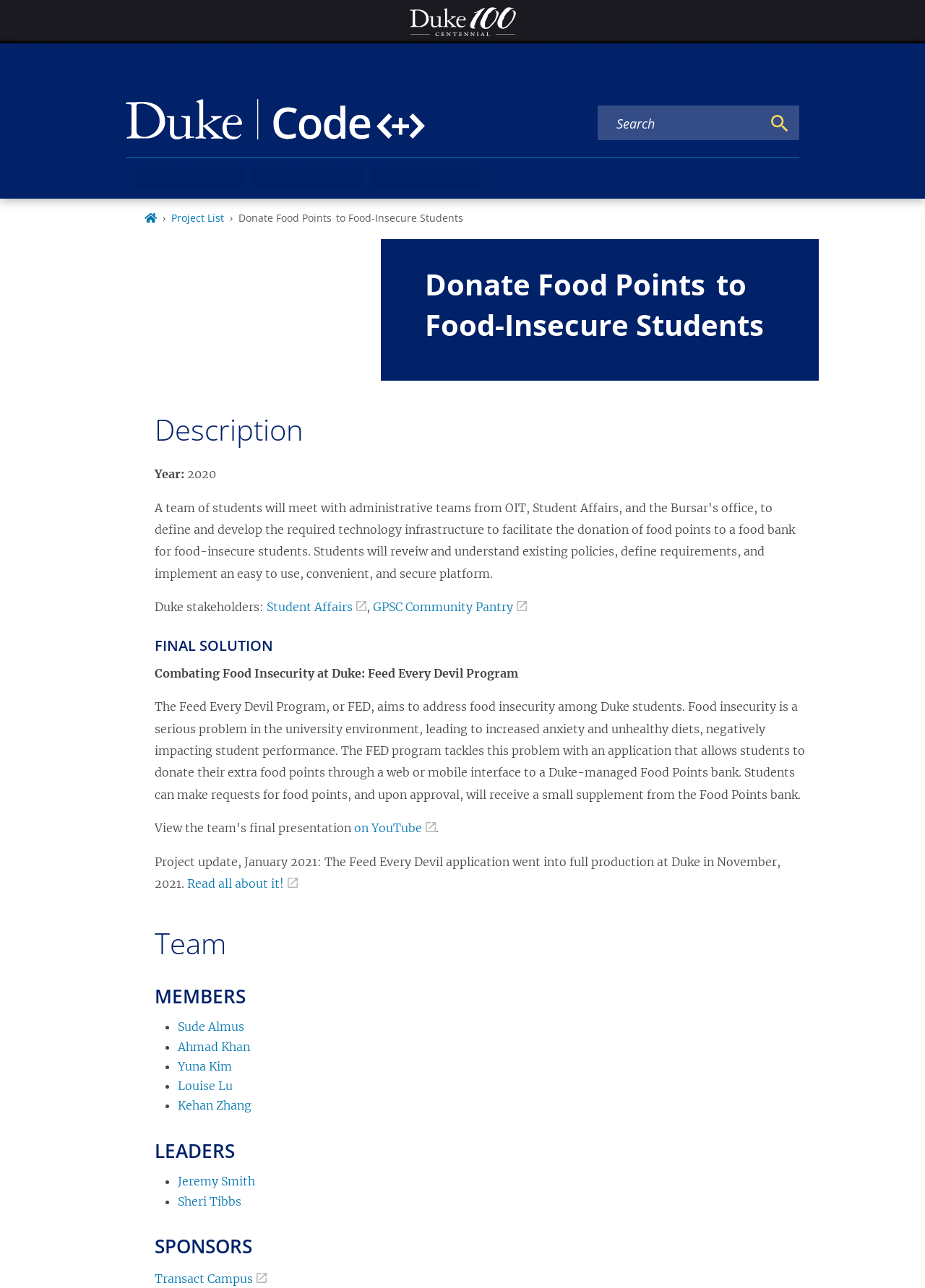What is the name of the university? Look at the image and give a one-word or short phrase answer.

Duke